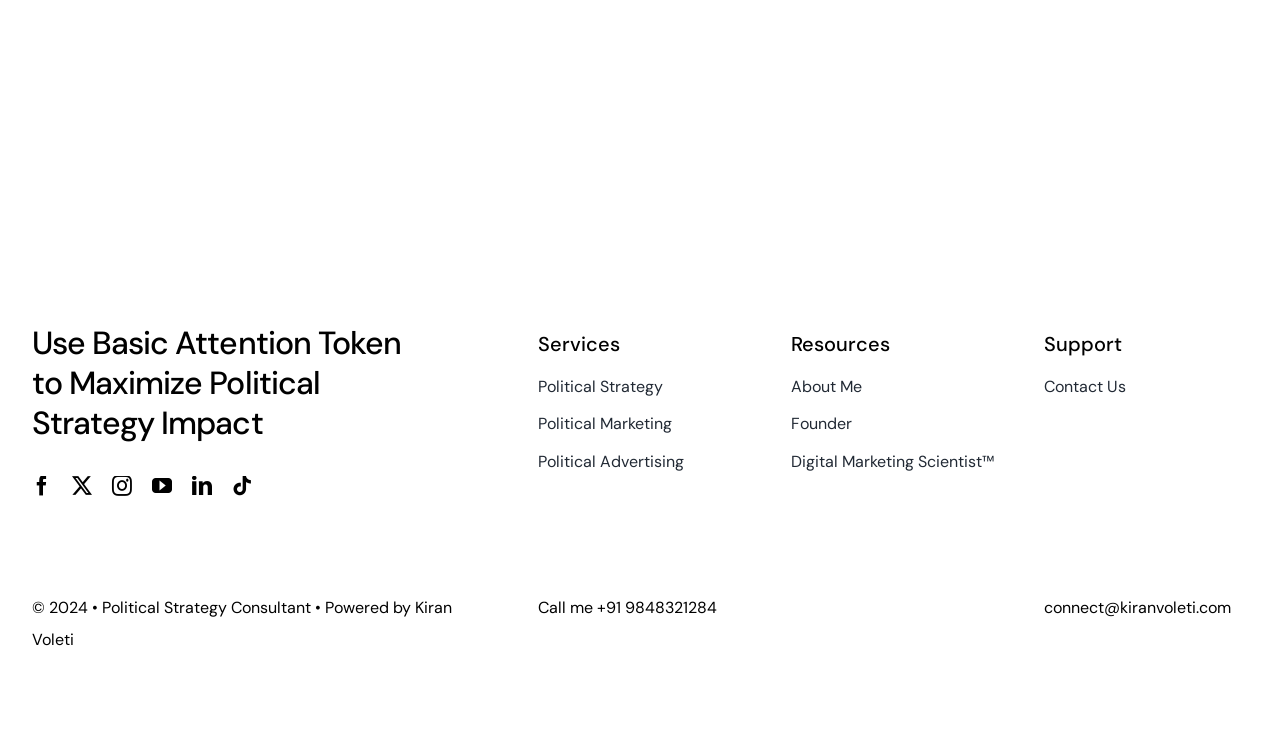Please find the bounding box coordinates of the section that needs to be clicked to achieve this instruction: "View valve leakage monitoring solutions".

None